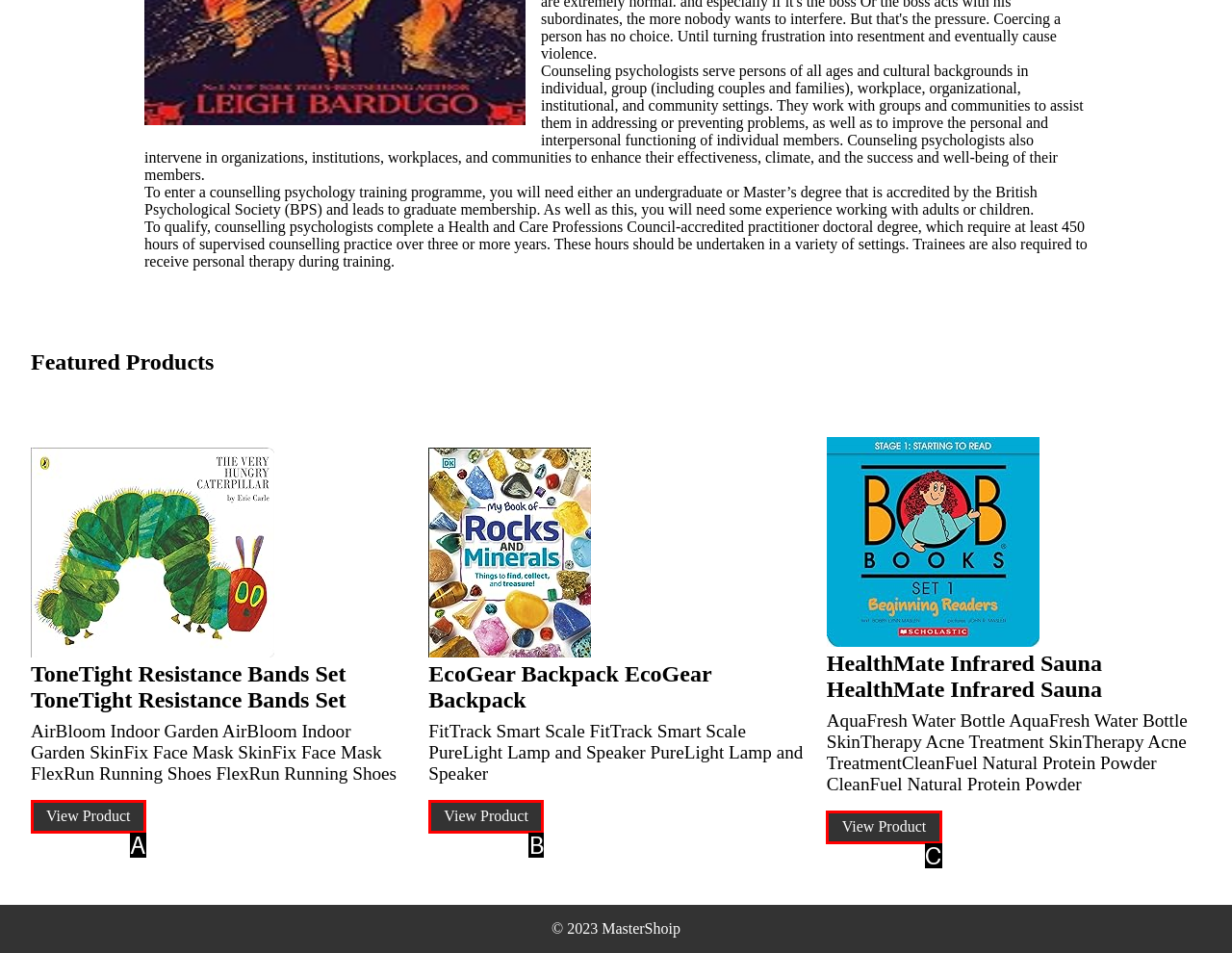Find the option that matches this description: View Product
Provide the corresponding letter directly.

C